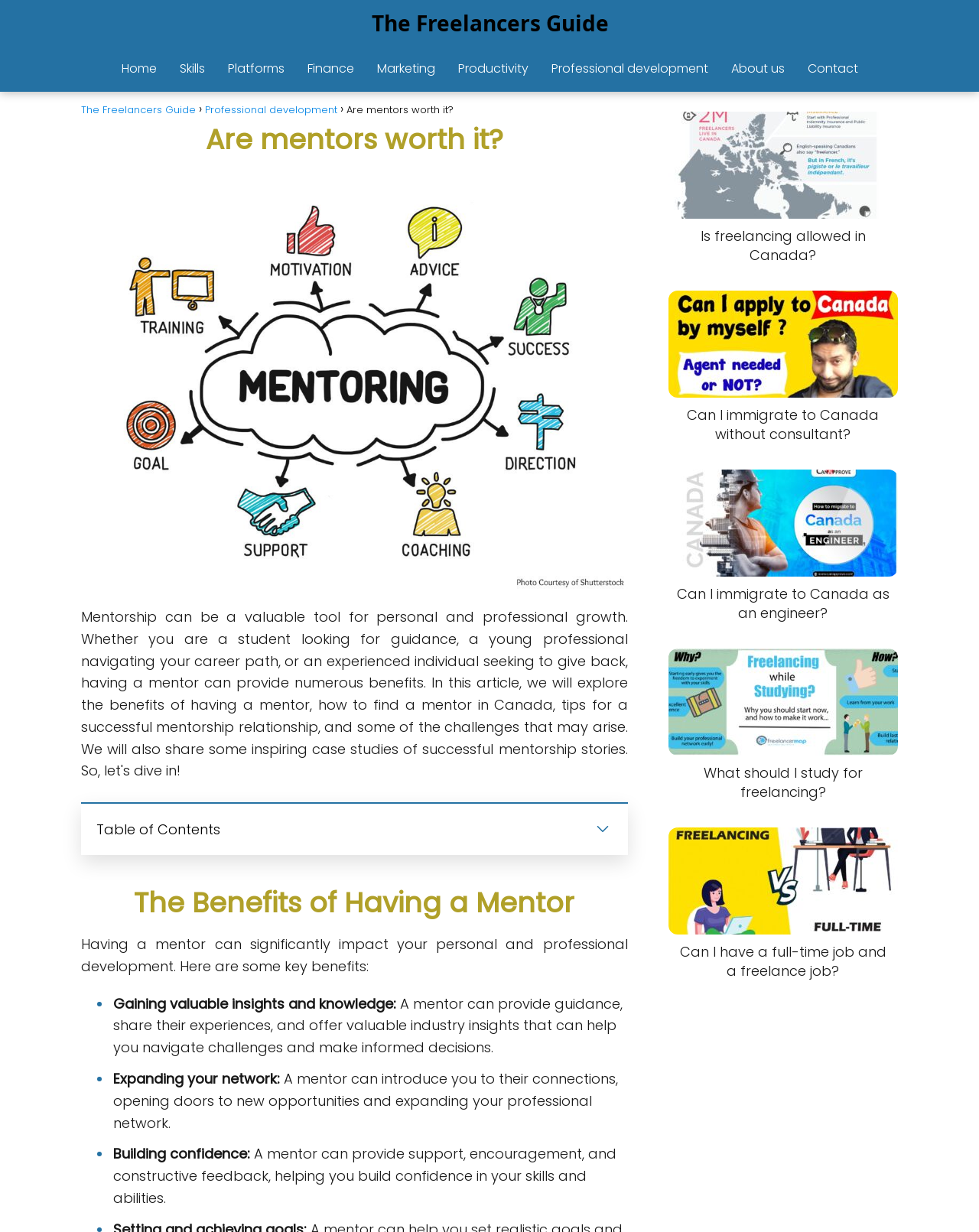Please find the bounding box coordinates of the element that needs to be clicked to perform the following instruction: "Click on the 'Contact' link". The bounding box coordinates should be four float numbers between 0 and 1, represented as [left, top, right, bottom].

[0.825, 0.048, 0.876, 0.063]